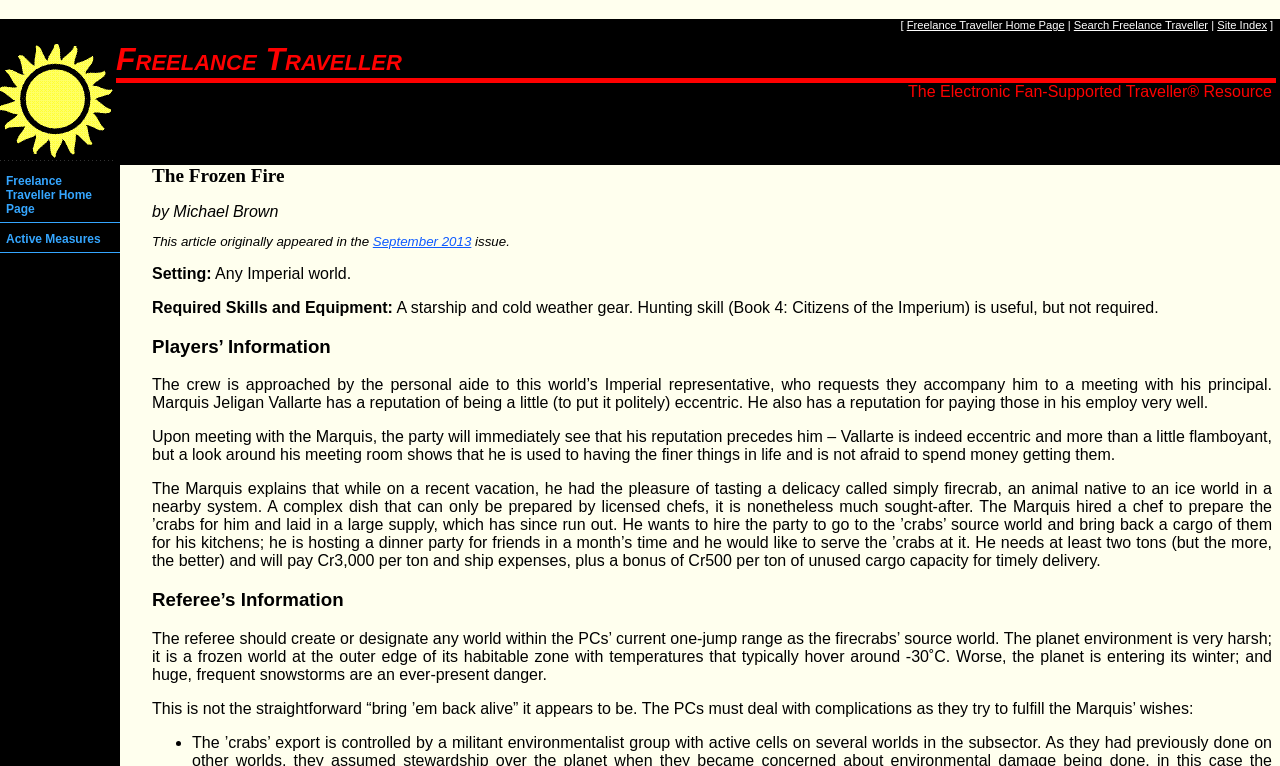Describe all significant elements and features of the webpage.

The webpage is about a freelance traveller adventure called "The Frozen Fire" by Michael Brown. At the top, there is a navigation bar with links to the Freelance Traveller Home Page, Search Freelance Traveller, and Site Index. Below the navigation bar, there is a title "The Electronic Fan-Supported Traveller" with a registered trademark symbol, followed by the word "Resource".

On the left side of the page, there are three links: Freelance Traveller Home Page, Active Measures, and The Frozen Fire. Below these links, there is a section with the title "The Frozen Fire" by Michael Brown, which originally appeared in the September 2013 issue. This section provides setting information, required skills and equipment, and a brief introduction to the adventure.

The main content of the page is divided into two sections: "Players' Information" and "Referee's Information". The "Players' Information" section describes the adventure's plot, where the players are approached by the personal aide to the Imperial representative to accompany him to a meeting with Marquis Jeligan Vallarte. The Marquis wants to hire the players to bring back a cargo of firecrabs, a delicacy native to an ice world, for his dinner party.

The "Referee's Information" section provides additional details for the game referee, including the creation of the firecrabs' source world, the harsh environment of the planet, and potential complications that the players may face during the adventure. There is also a list marker indicating the start of a list, but the list items are not provided.